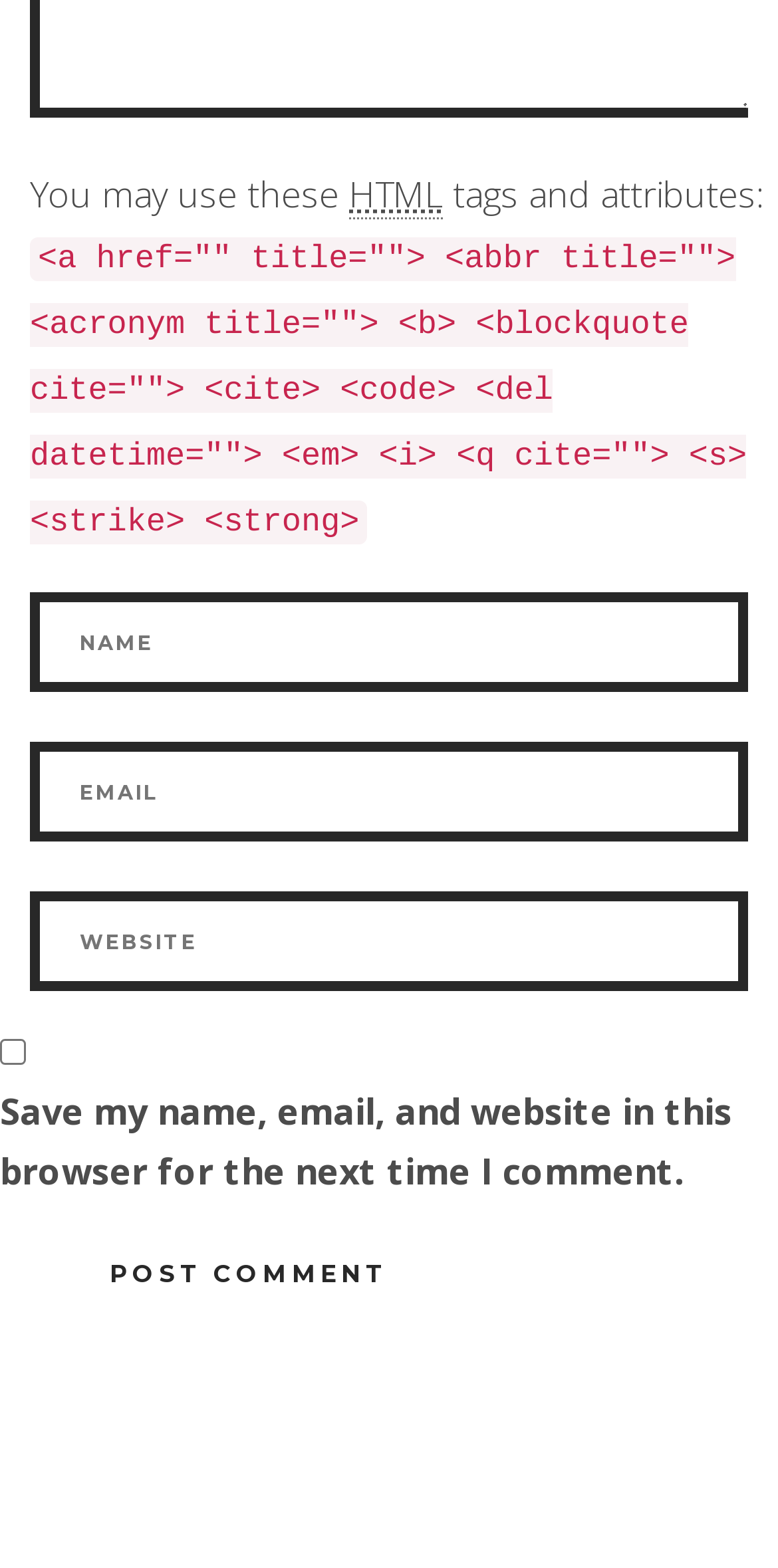How many textboxes are required?
Refer to the image and provide a concise answer in one word or phrase.

2